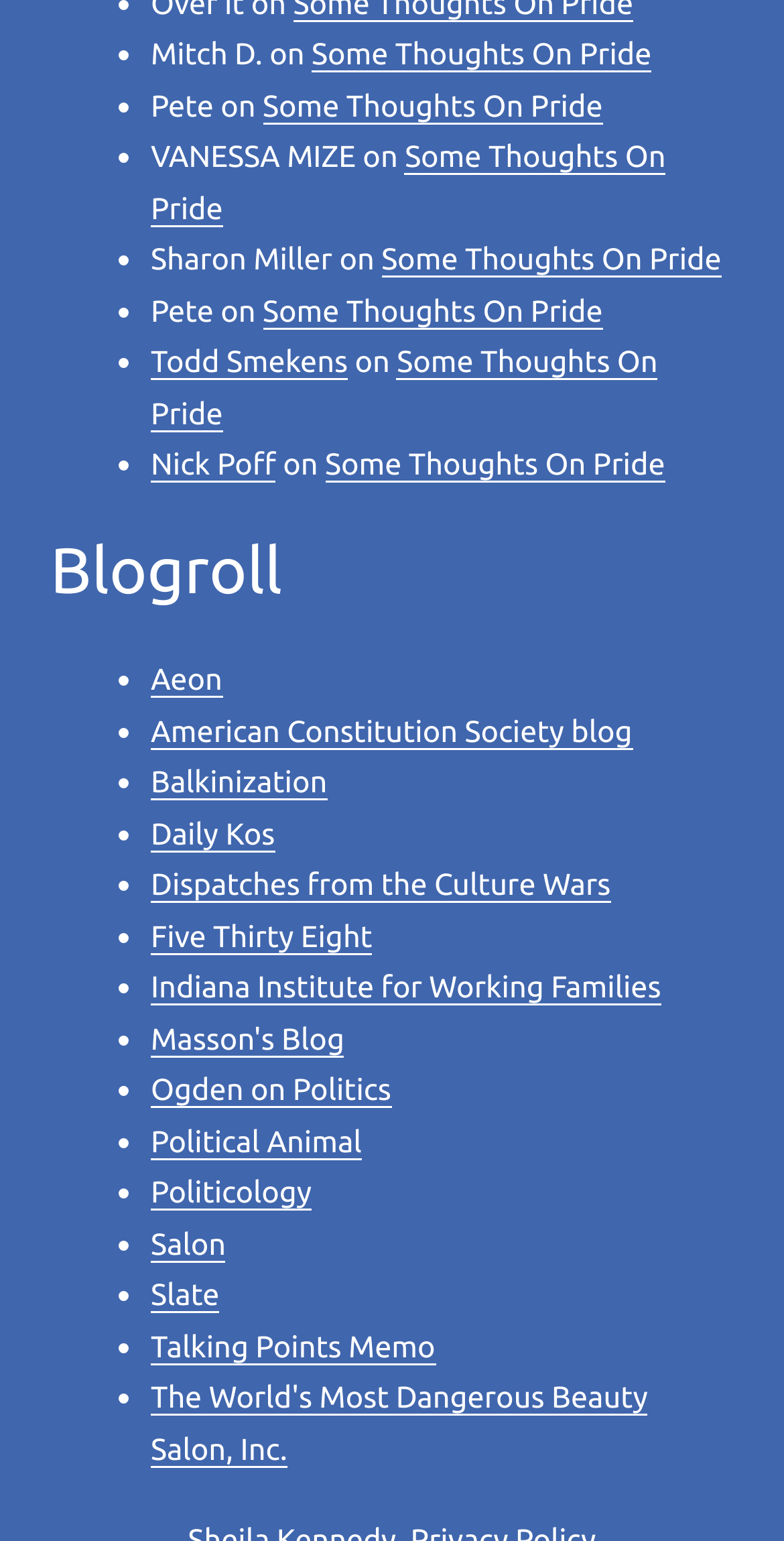Determine the bounding box coordinates of the target area to click to execute the following instruction: "click on 'Mitch D.'."

[0.192, 0.024, 0.335, 0.046]